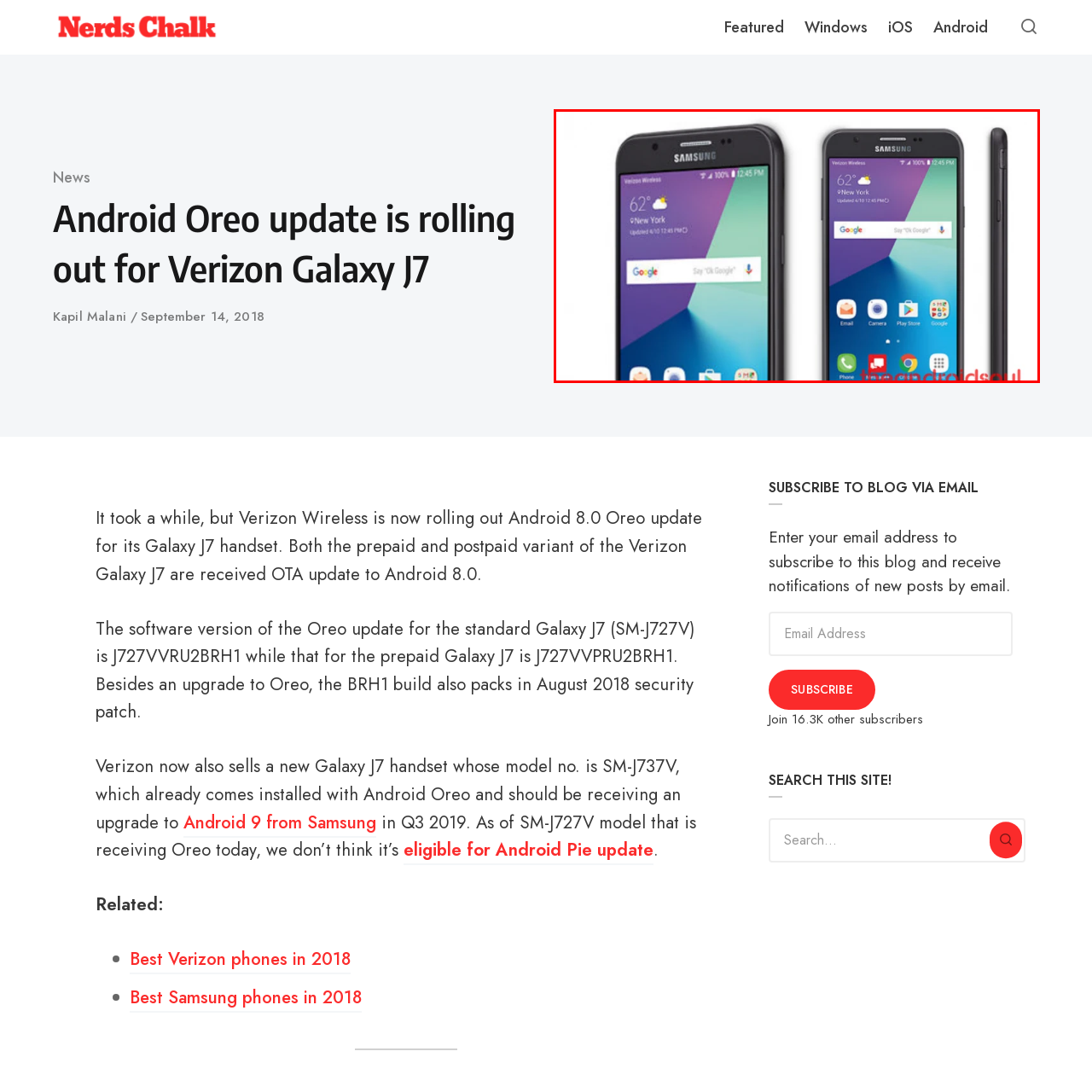Detail the visual elements present in the red-framed section of the image.

The image showcases the Samsung Galaxy J7, a smartphone offered by Verizon. It highlights the device from two angles: the front displays a vibrant home screen with various app icons, while the side view emphasizes its sleek profile. The display is adorned with a weather widget indicating 62°F in New York, along with the date and time. The design reflects modern aesthetics, featuring a large screen and a user-friendly interface, making it a popular choice for consumers. This visual representation aligns with the recent rollout of the Android 8.0 Oreo update for the Galaxy J7, enhancing its features and performance.